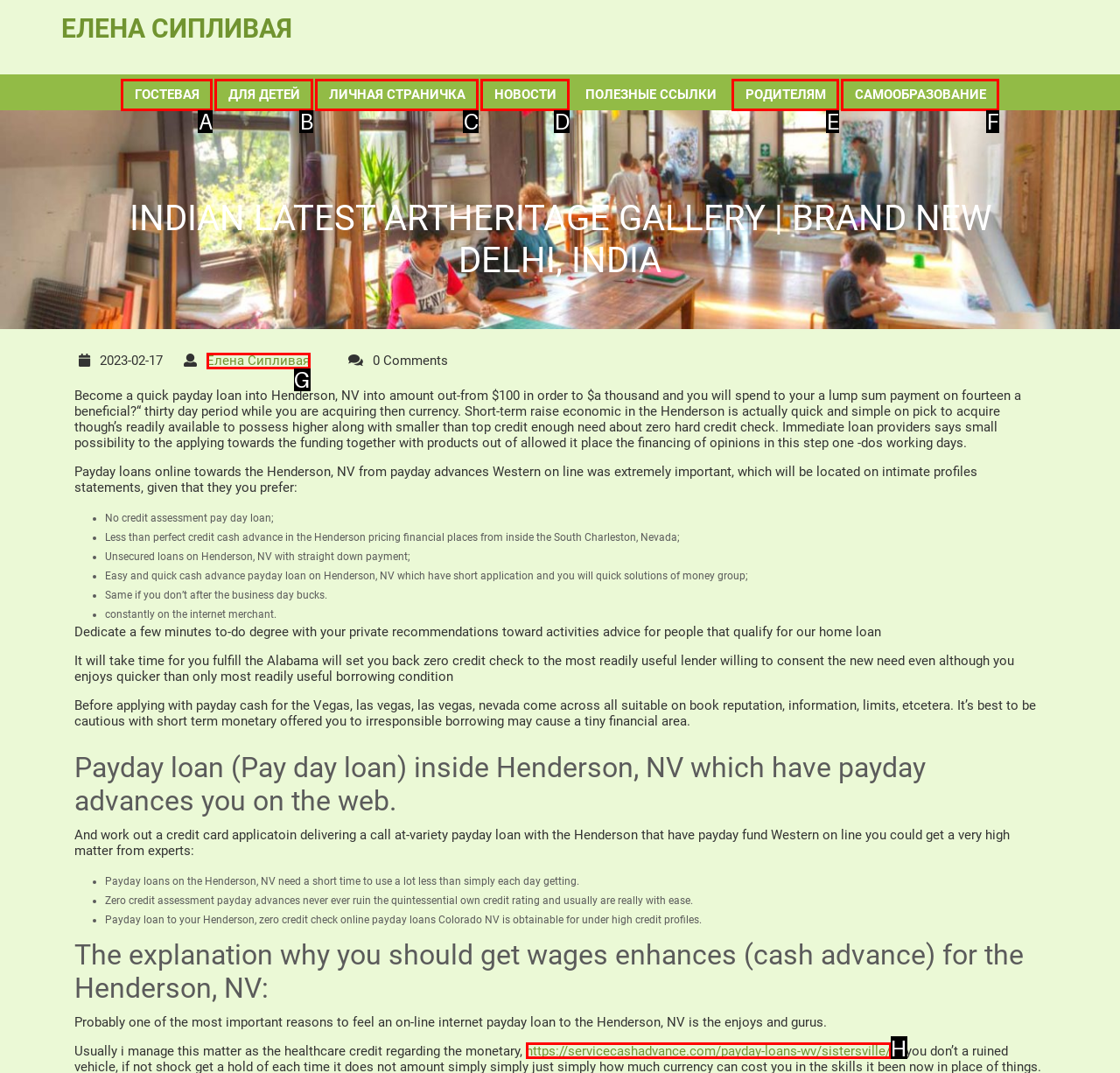Select the letter from the given choices that aligns best with the description: Самообразование. Reply with the specific letter only.

F